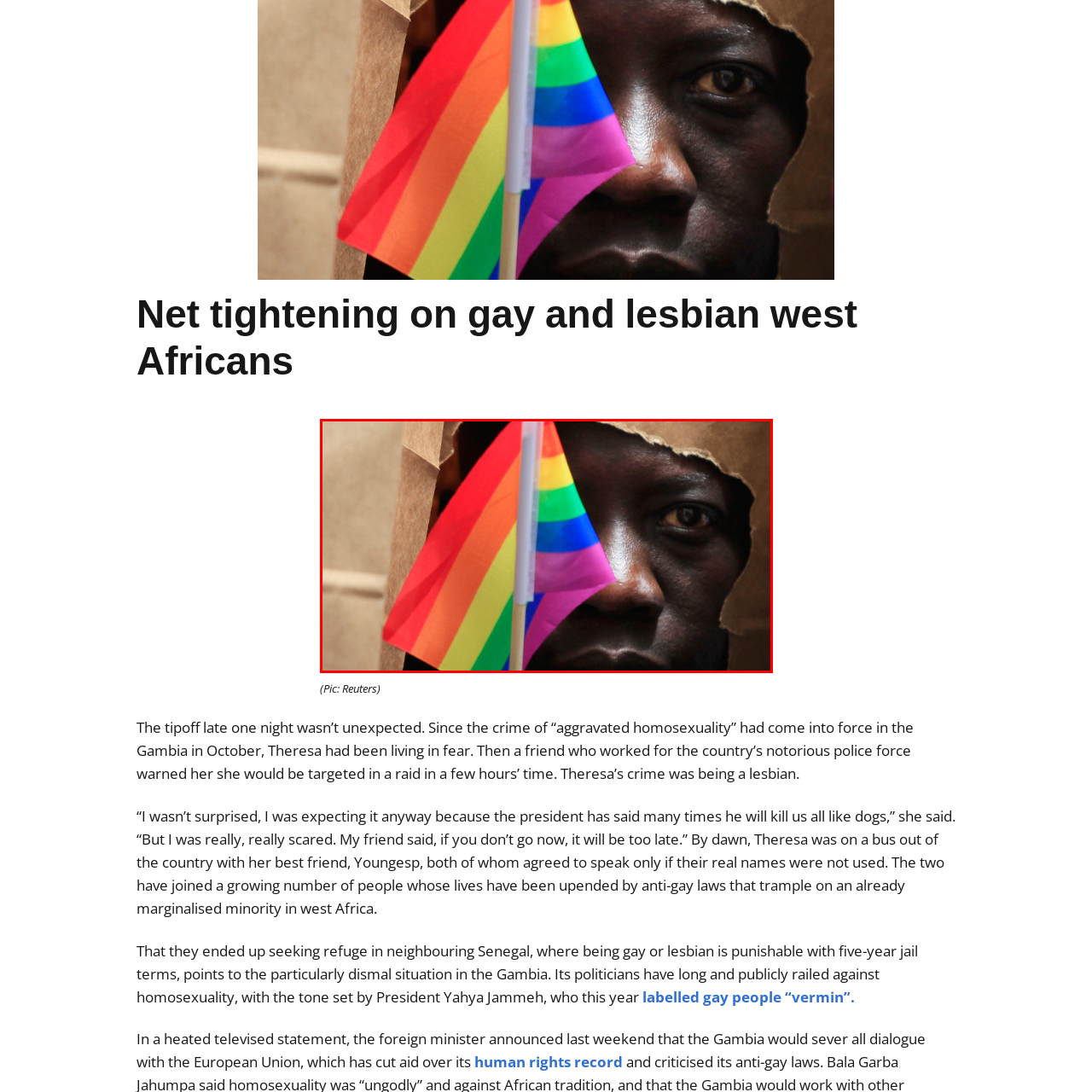Explain the image in the red bounding box with extensive details.

The image captures a close-up portrait of an individual partially obscured by a brown paper covering, tightly framed around their face. Prominently displayed is a small rainbow flag, symbolizing LGBTQ+ pride and visibility, held in front of the person's face. Their expression conveys a mix of determination and vulnerability, reflecting the significant challenges faced by LGBTQ+ individuals in regions where anti-gay laws prevail. The context of the image aligns with the struggles highlighted in a report on heightened persecution of LGBTQ+ individuals in West Africa, specifically in countries like The Gambia, where being openly gay can lead to severe consequences. The focus on the flag emphasizes the resilience of marginalized communities in advocating for their rights amid oppressive environments.